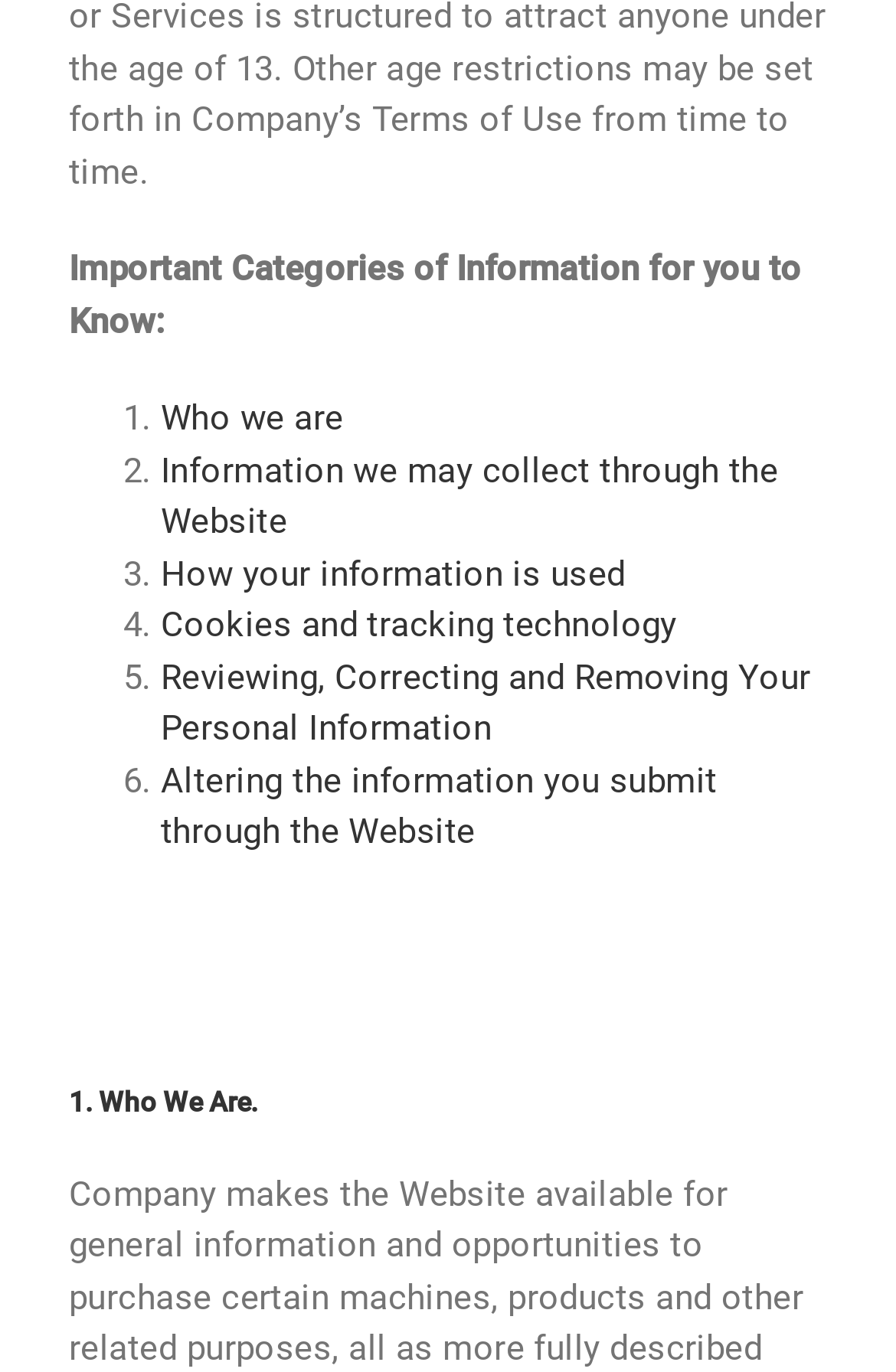Respond to the following question with a brief word or phrase:
What is the topic of the first heading on this webpage?

Who We Are